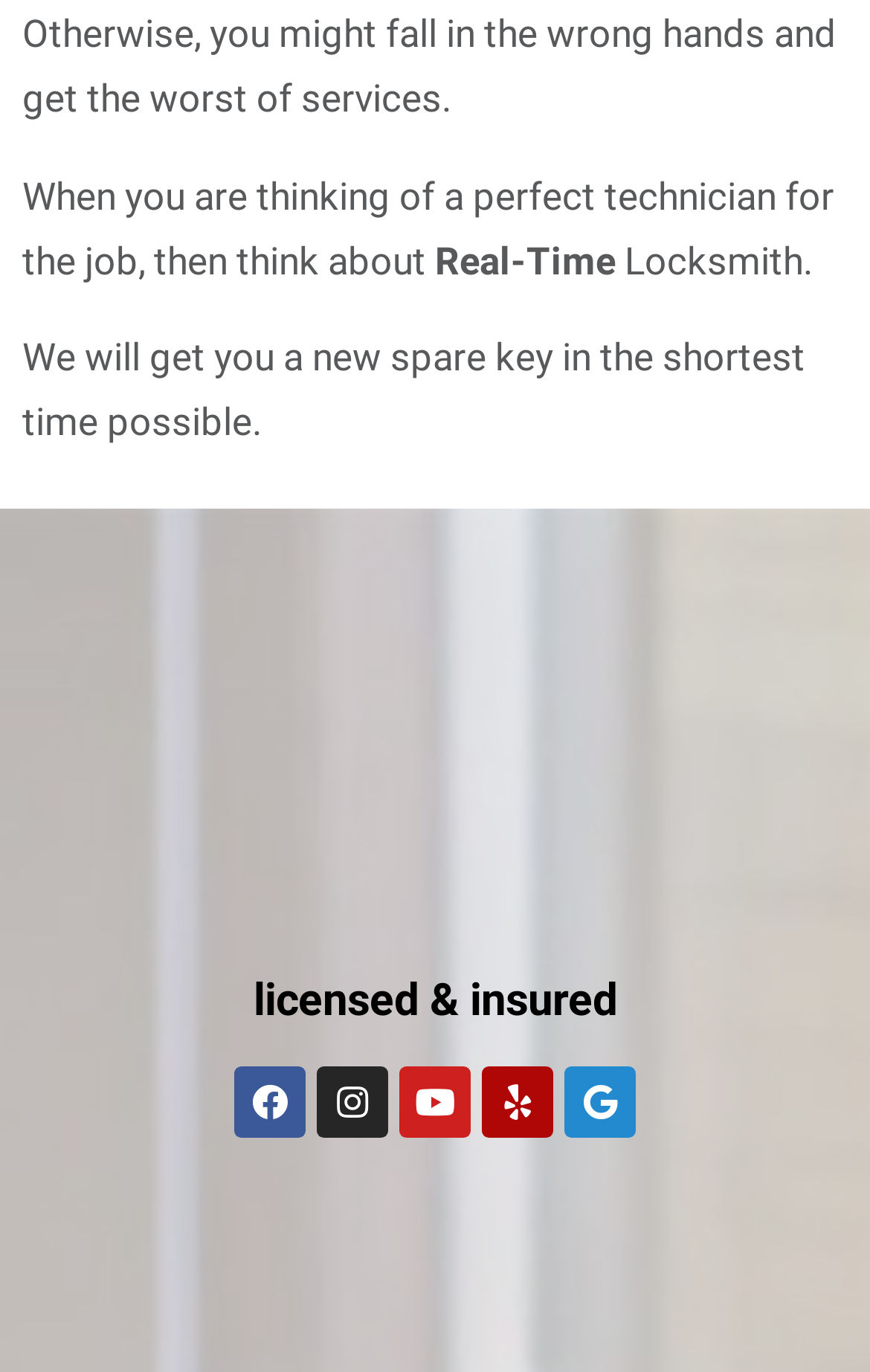What social media platforms are available?
Using the visual information, reply with a single word or short phrase.

Facebook, Instagram, Youtube, Yelp, Google